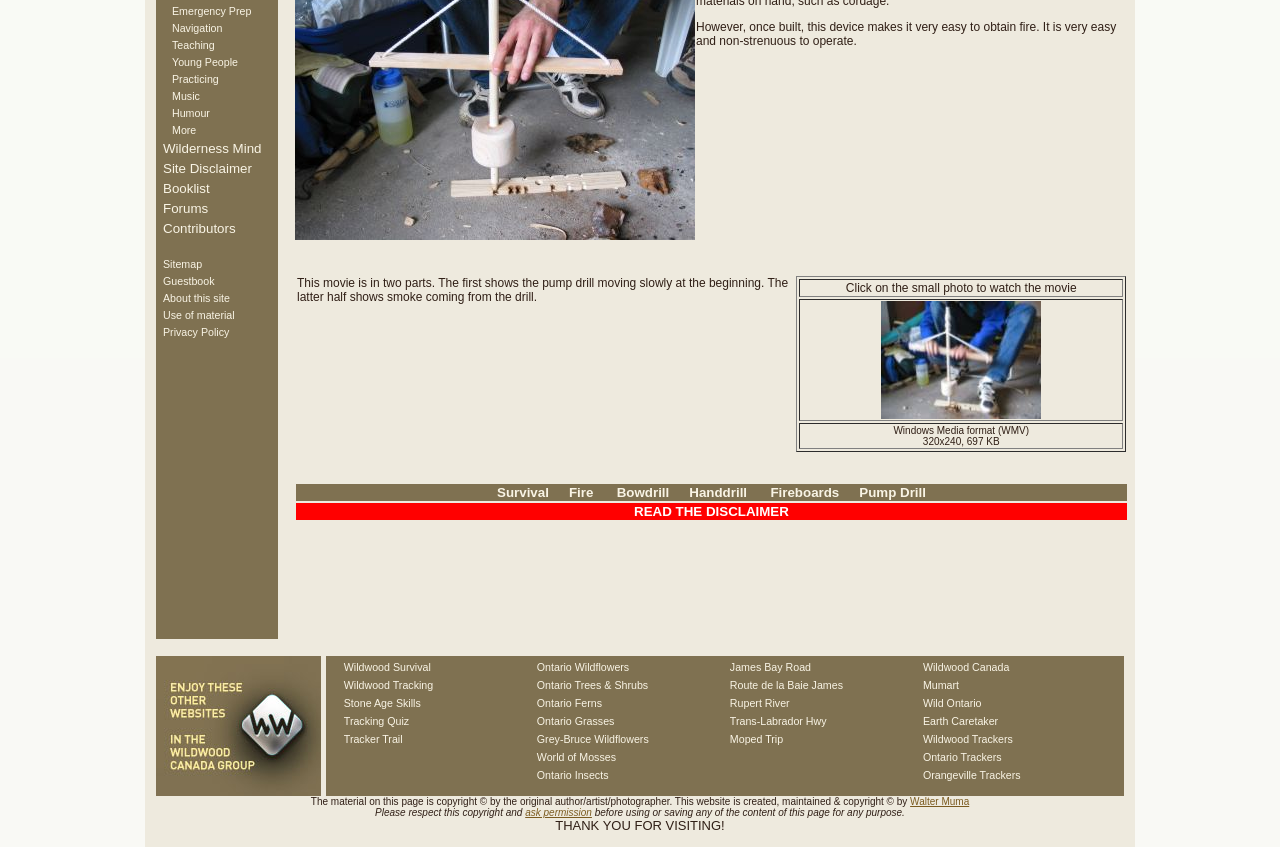Using the provided element description, identify the bounding box coordinates as (top-left x, top-left y, bottom-right x, bottom-right y). Ensure all values are between 0 and 1. Description: alt="Wildwood Canada group of sites"

[0.122, 0.774, 0.251, 0.791]